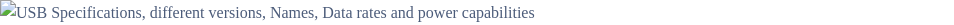What is the purpose of the image? Based on the screenshot, please respond with a single word or phrase.

To compare USB versions